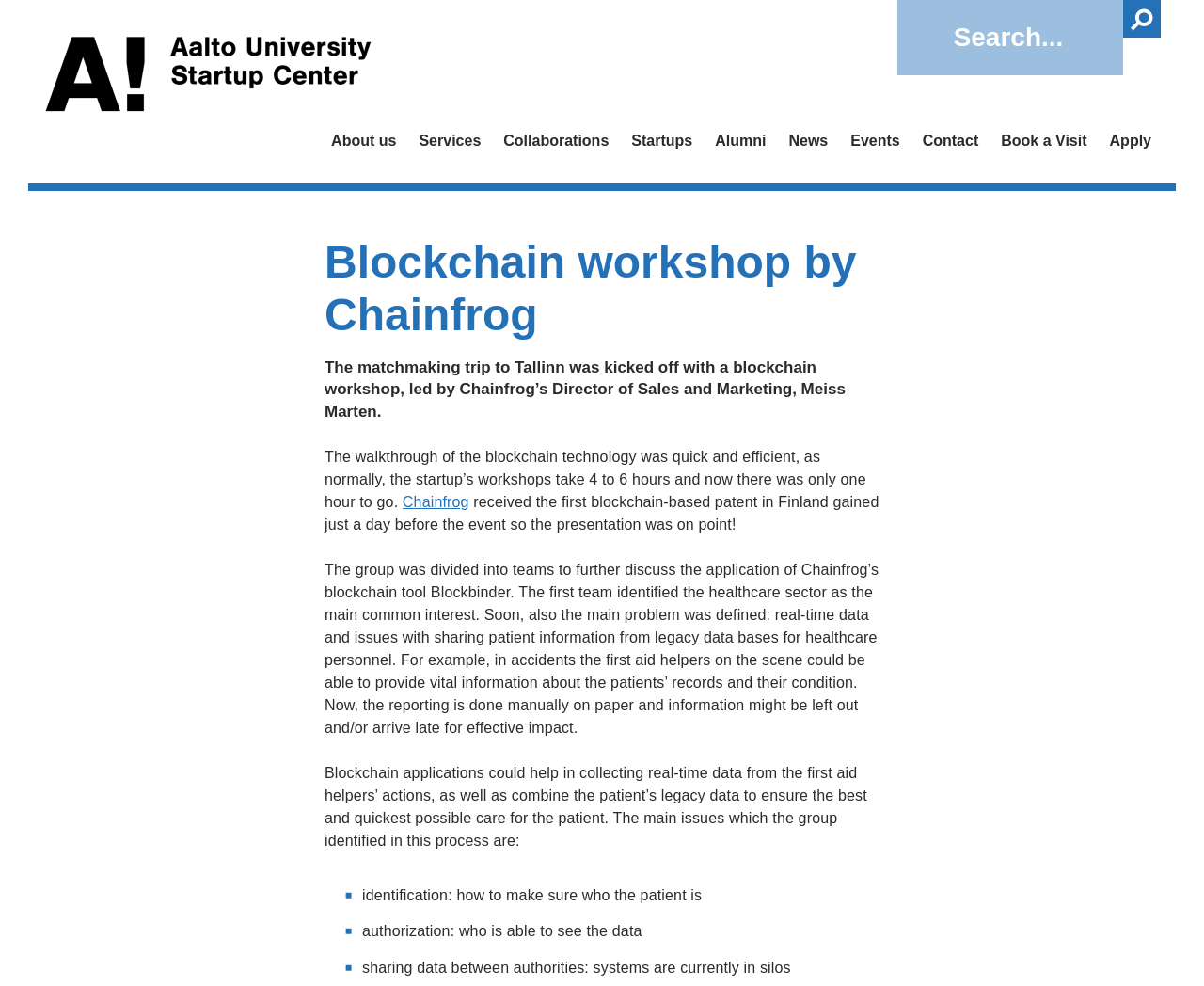Analyze the image and provide a detailed answer to the question: How long do Chainfrog’s workshops usually take?

The answer can be found in the text 'The walkthrough of the blockchain technology was quick and efficient, as normally, the startup’s workshops take 4 to 6 hours and now there was only one hour to go.' which indicates that Chainfrog’s workshops usually take 4 to 6 hours.